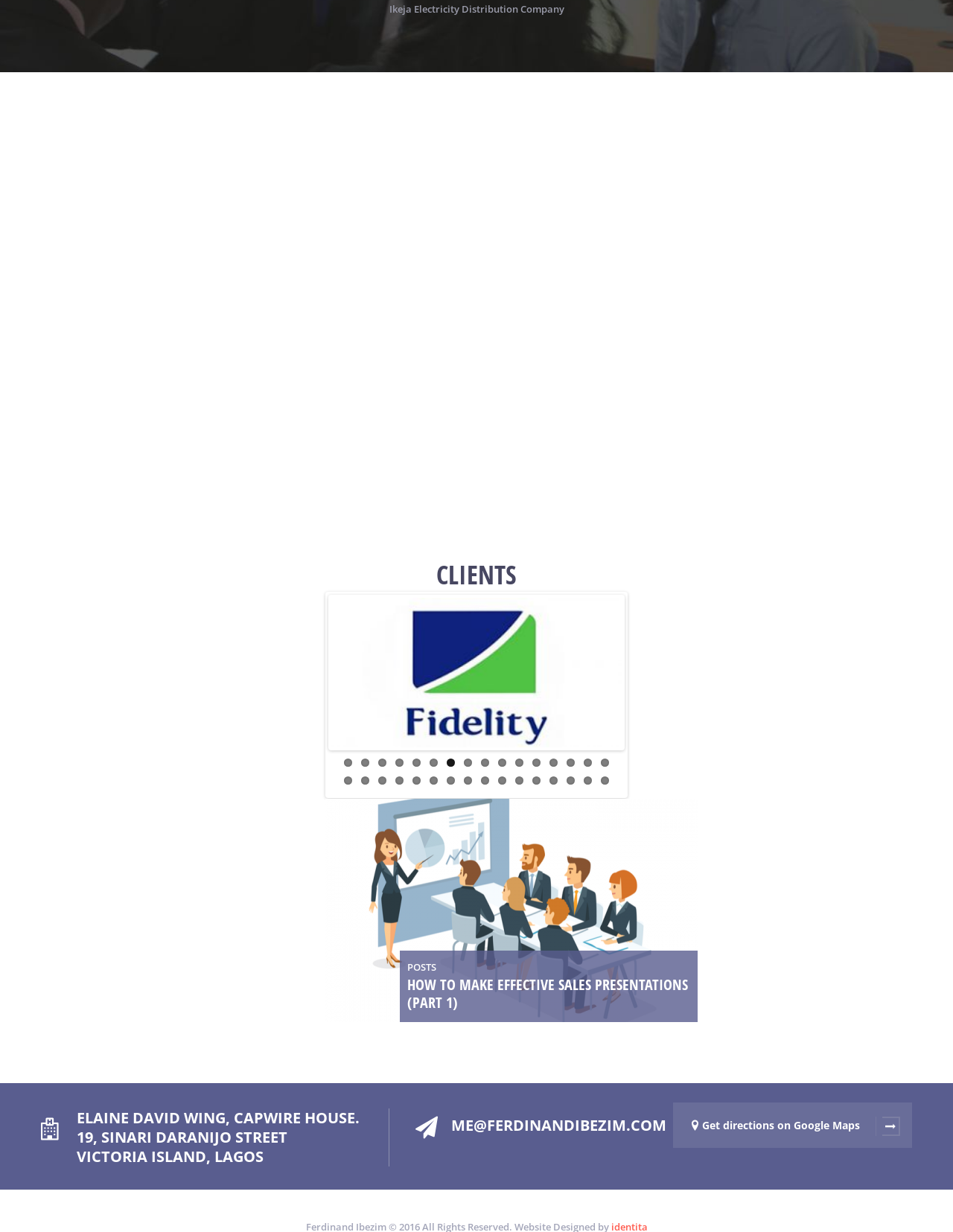Identify the bounding box for the element characterized by the following description: "parent_node: Email * aria-describedby="email-notes" name="email"".

None